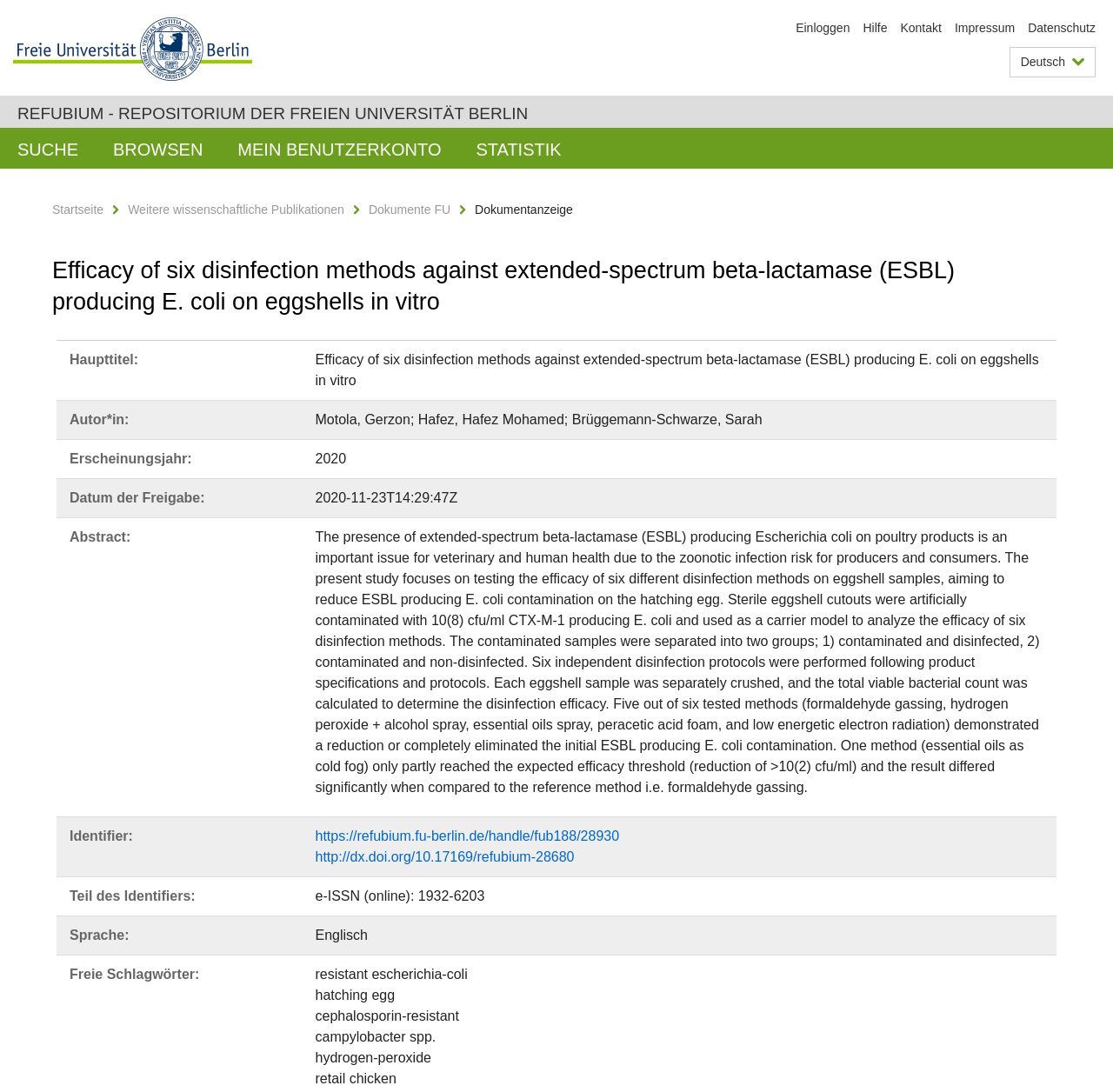What is the publication year of the document?
Please respond to the question with a detailed and well-explained answer.

I inferred this answer by looking at the 'Erscheinungsjahr:' section, which says '2020'.